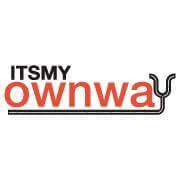Based on the image, provide a detailed response to the question:
What design element completes the logo?

The logo of 'Itsmyownway' is studied, and a stylized design element resembling a curly line is found to complete the logo, adding a unique flair that reflects the brand's innovative spirit.